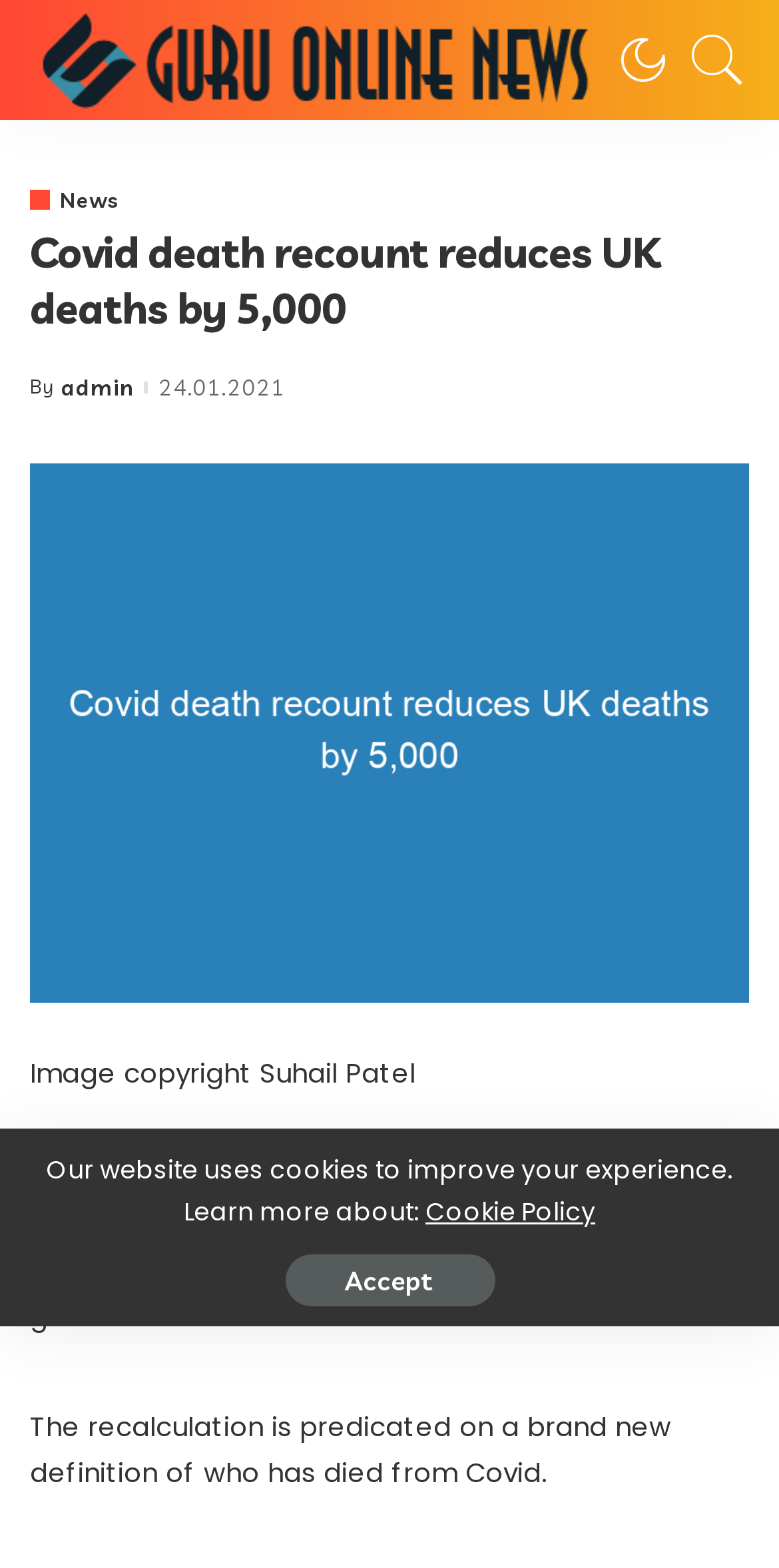Based on what you see in the screenshot, provide a thorough answer to this question: What is the source of the image?

The answer can be found in the image's caption, where it is stated 'Image copyright Suhail Patel'.